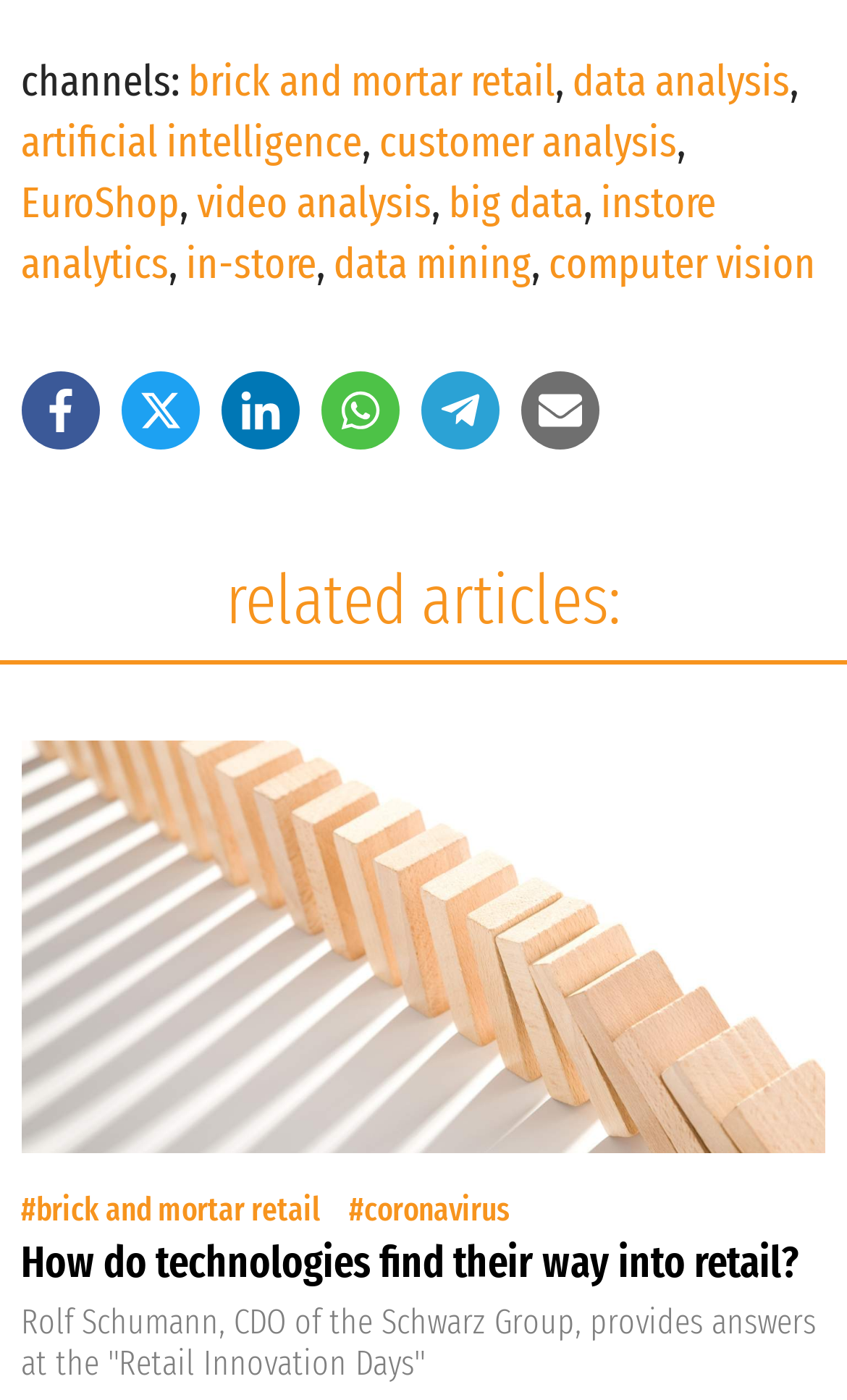Please identify the bounding box coordinates of the clickable area that will fulfill the following instruction: "View article about How do technologies find their way into retail?". The coordinates should be in the format of four float numbers between 0 and 1, i.e., [left, top, right, bottom].

[0.025, 0.883, 0.975, 0.92]